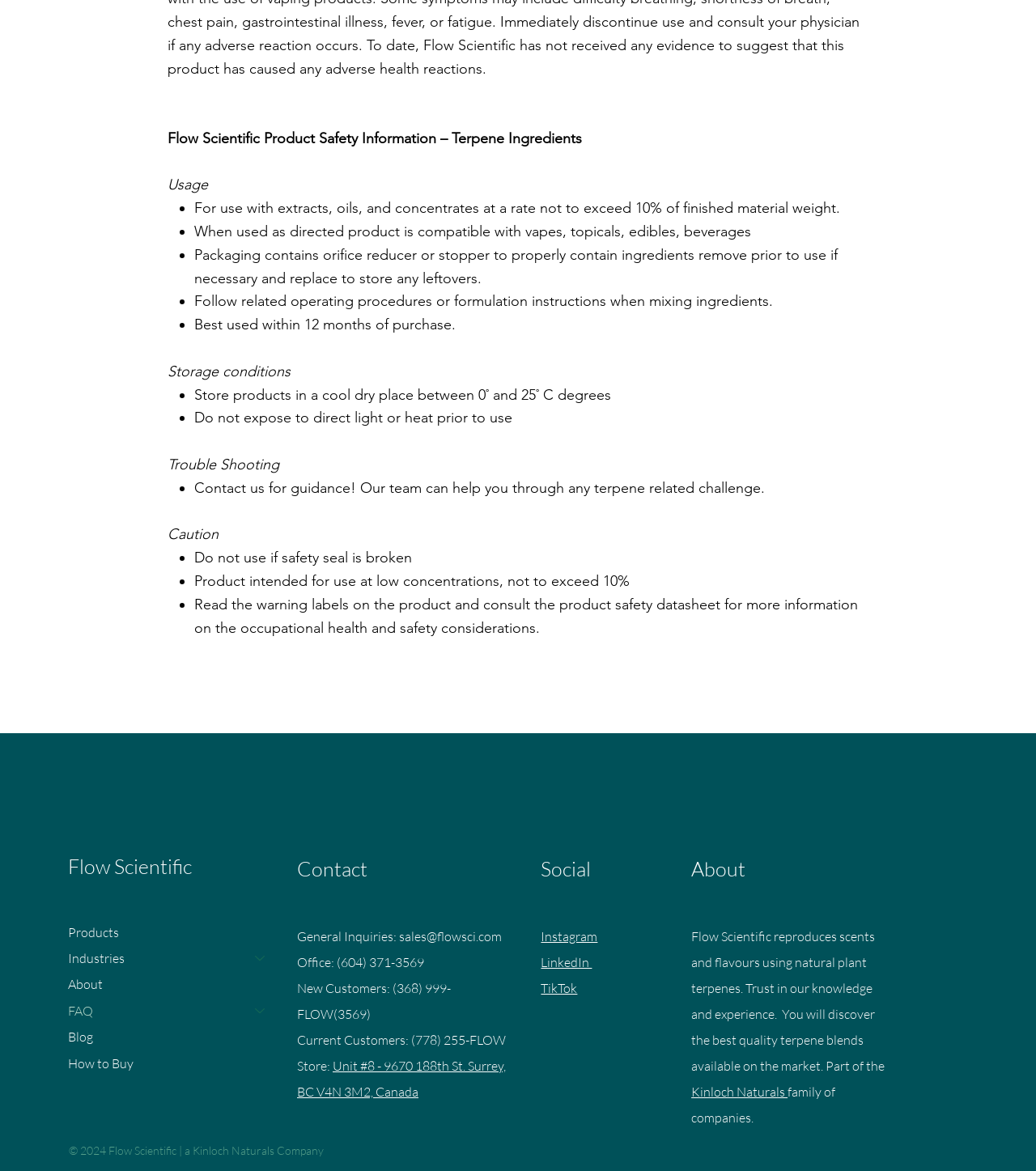Please determine the bounding box coordinates of the element to click on in order to accomplish the following task: "Read the OCCASSIONAL LITERARY MAGAZINE REVIEWS: N+1 #15 article". Ensure the coordinates are four float numbers ranging from 0 to 1, i.e., [left, top, right, bottom].

None